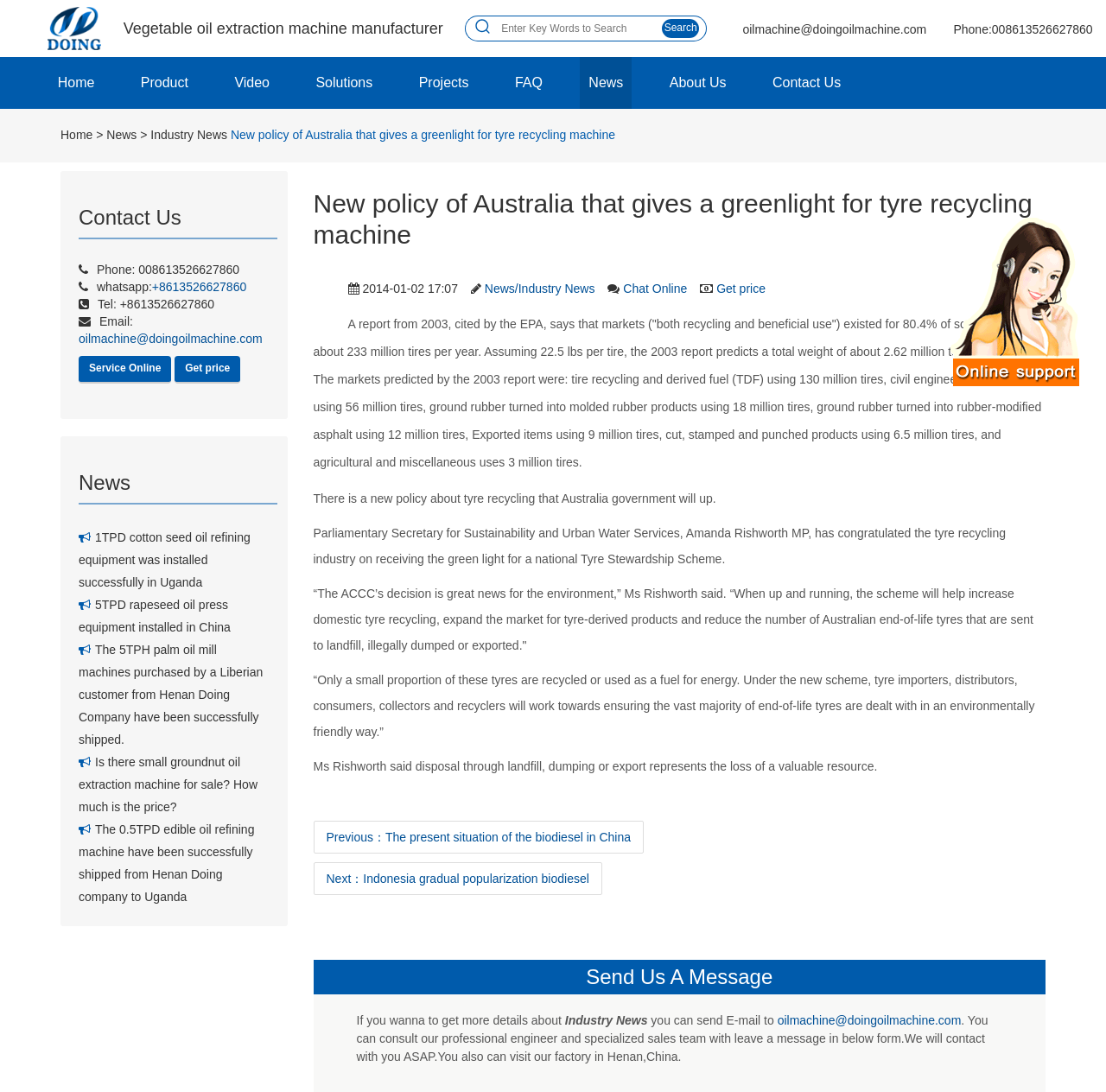Find the bounding box coordinates for the UI element that matches this description: "Get price".

[0.648, 0.258, 0.692, 0.271]